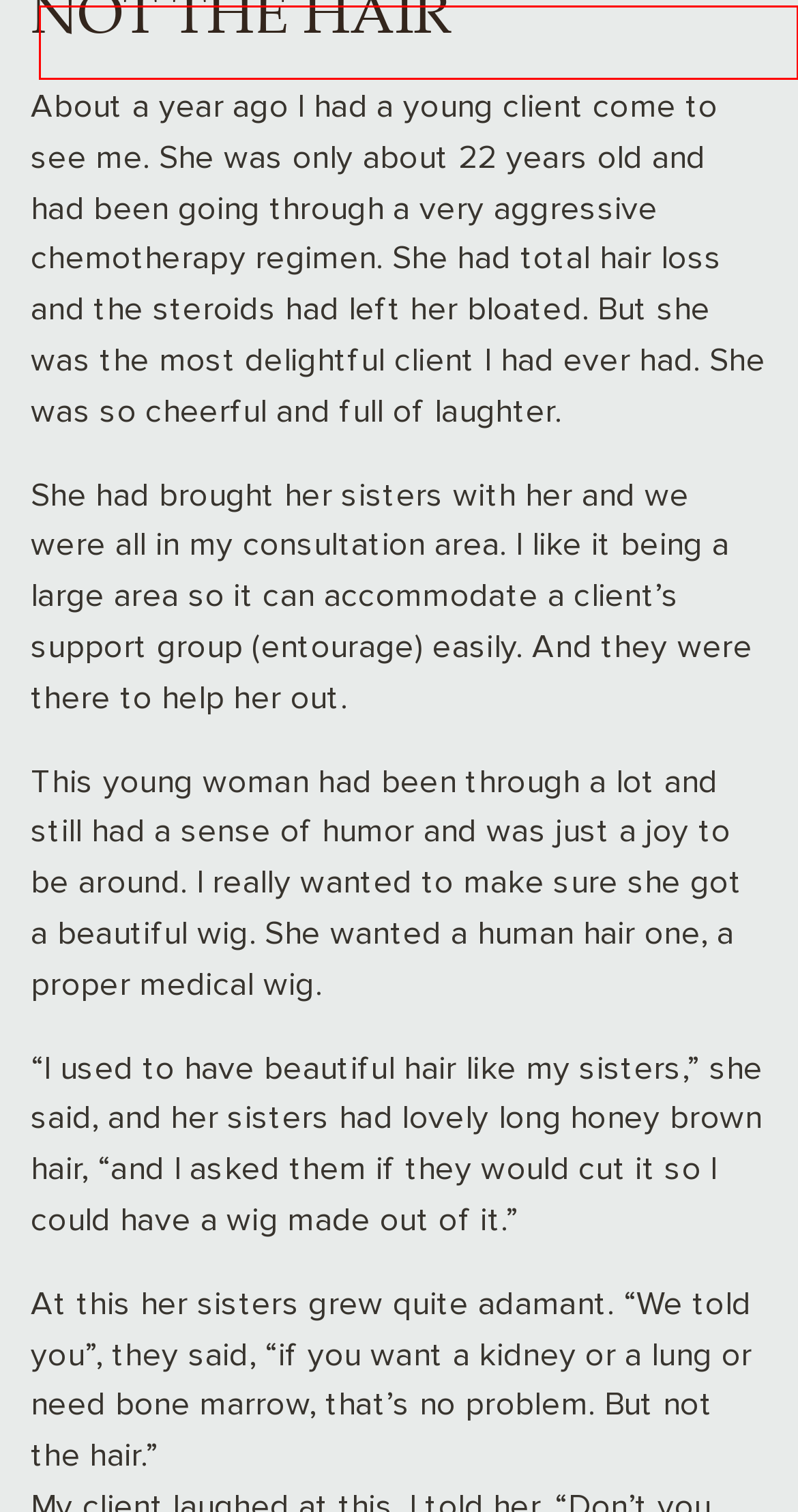Analyze the screenshot of a webpage with a red bounding box and select the webpage description that most accurately describes the new page resulting from clicking the element inside the red box. Here are the candidates:
A. Client Profile: Sarah - Continental Hair
B. Client Profile: Courtney - Continental Hair
C. Products - Continental Hair
D. Client Profile: Cassie - Continental Hair
E. Client Profile: Candace - Continental Hair
F. The Early Postiche - Continental Hair
G. Client Profile: Avery - Continental Hair
H. Careers - Continental Hair

G